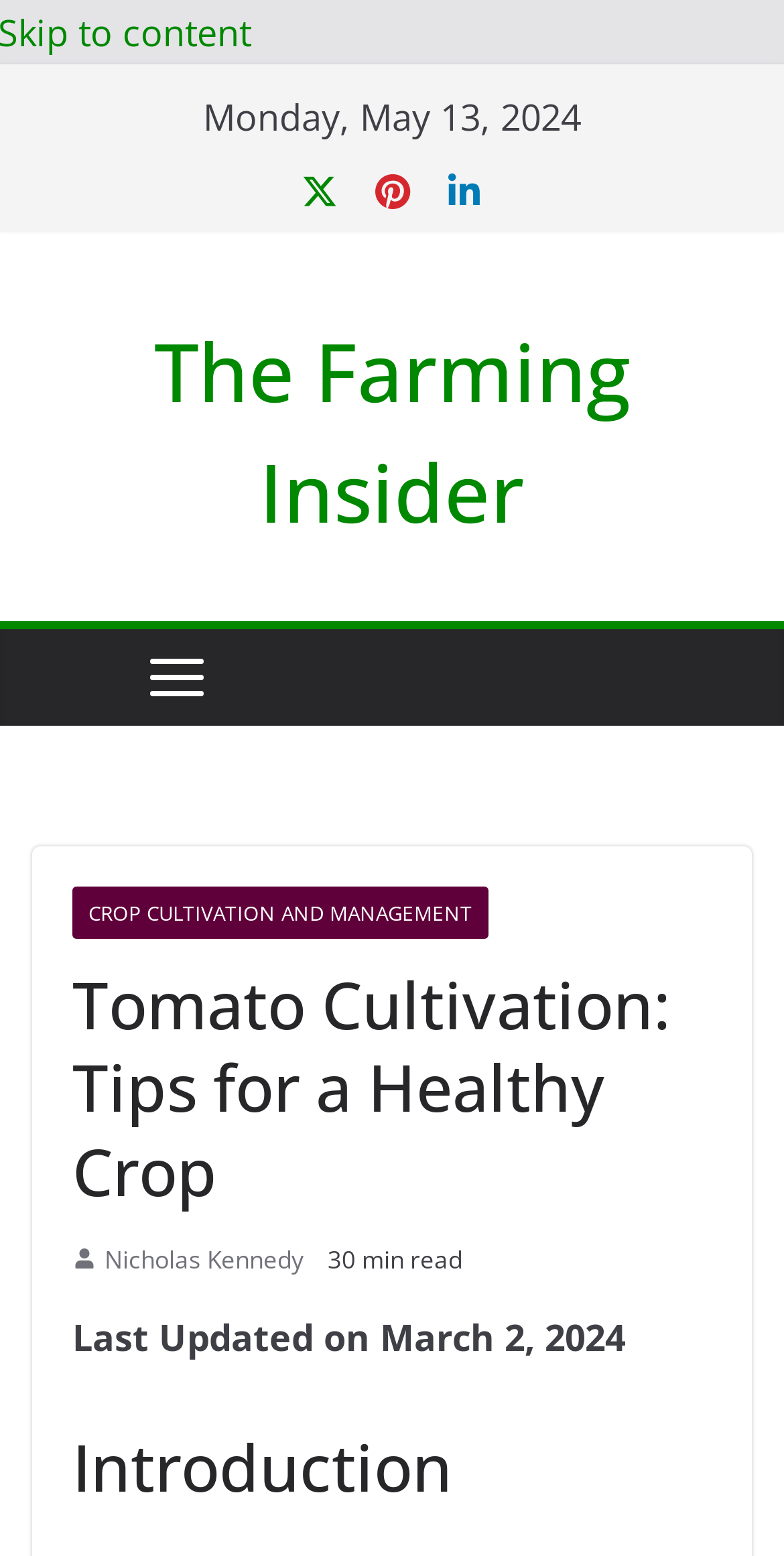Please answer the following question as detailed as possible based on the image: 
What is the name of the website?

I found the name of the website by looking at the heading 'The Farming Insider' which is located at the top of the webpage.